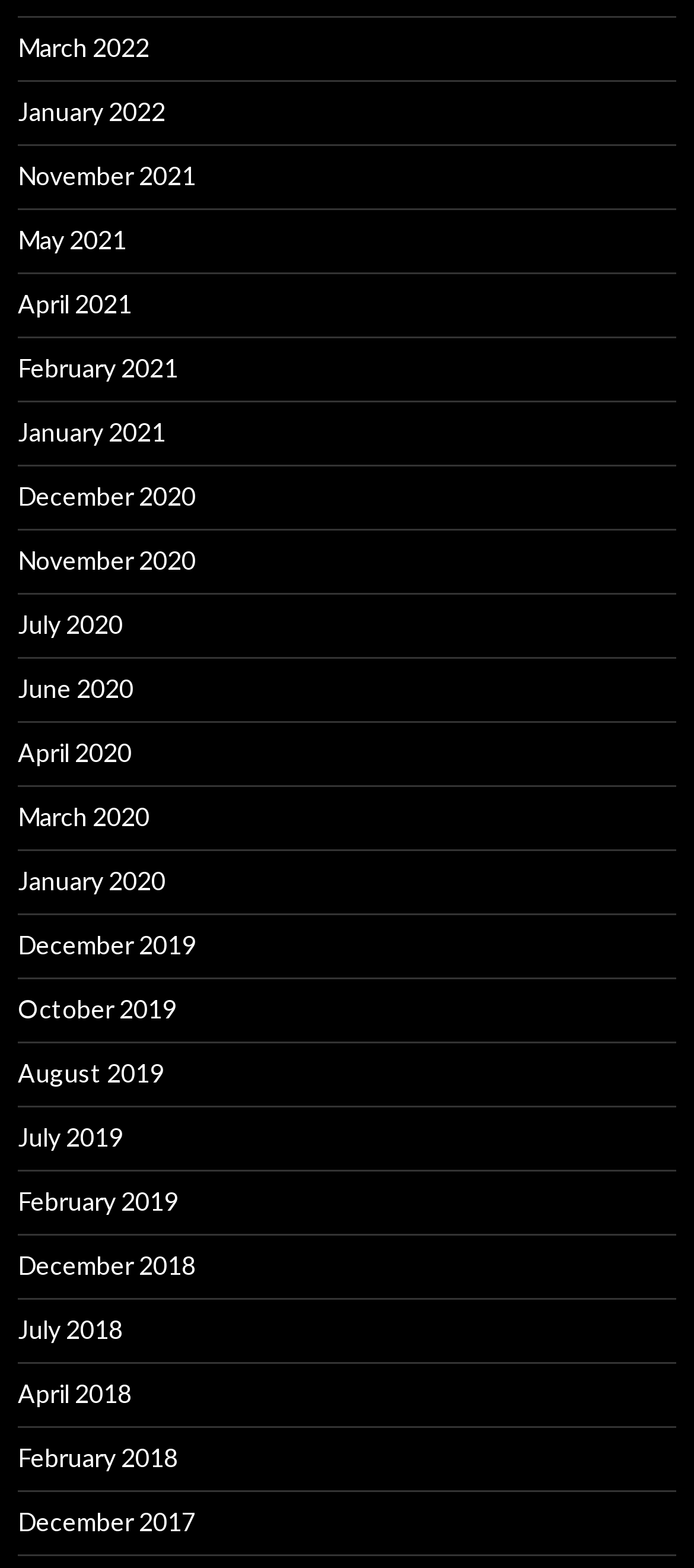Identify the bounding box coordinates of the region I need to click to complete this instruction: "browse May 2021".

[0.026, 0.143, 0.182, 0.162]